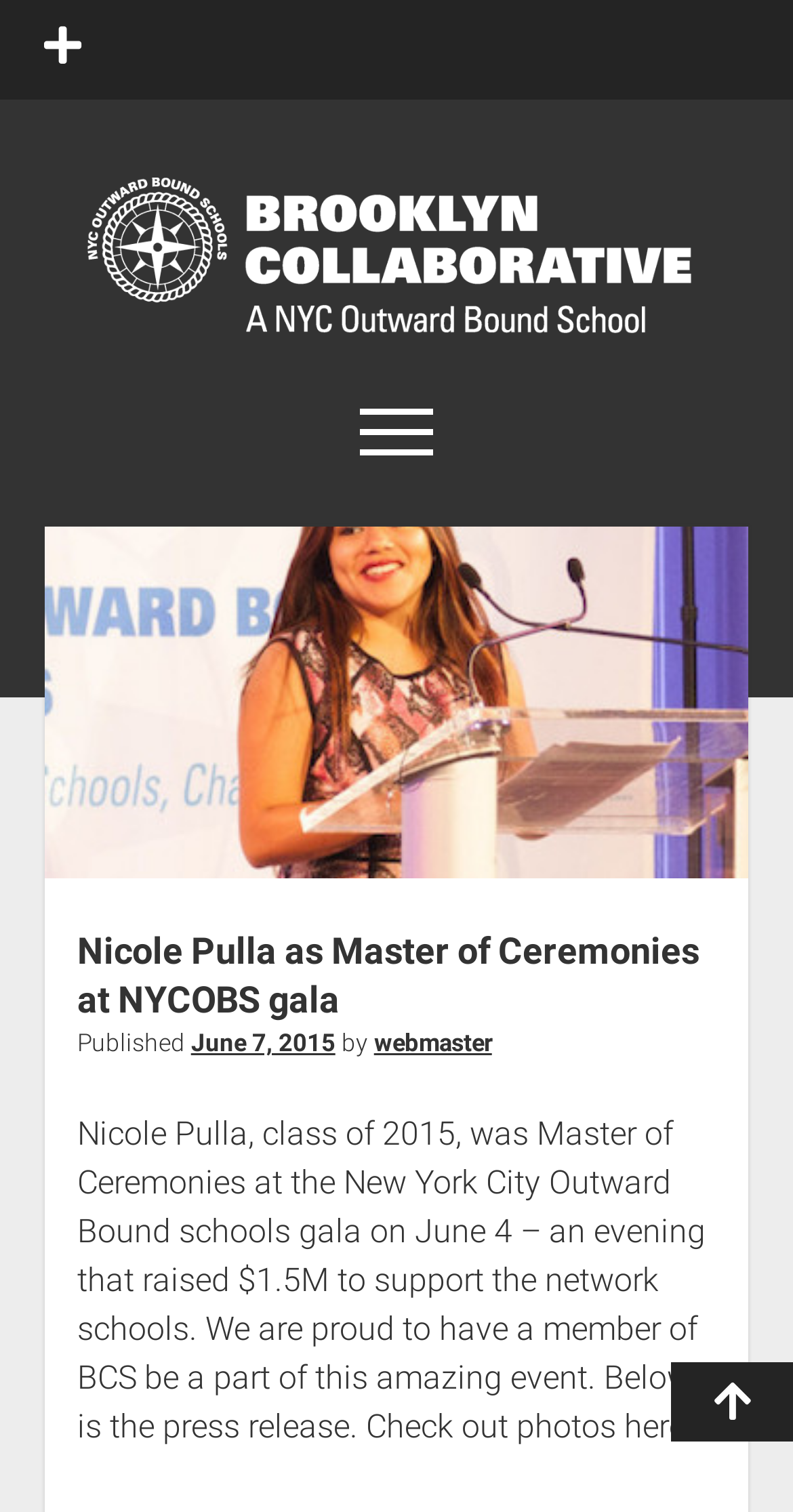How many social media links are there?
Give a single word or phrase answer based on the content of the image.

3